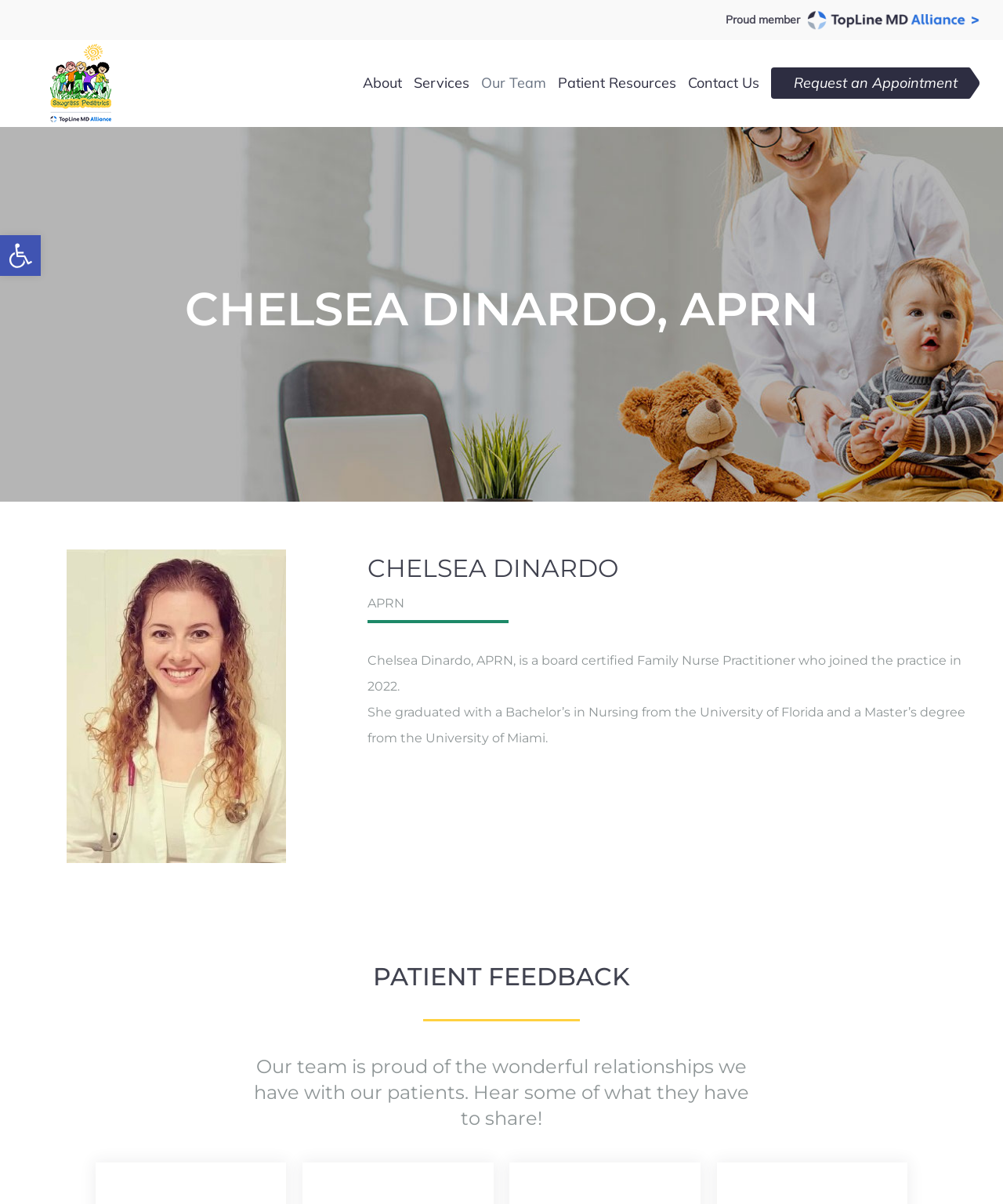Determine the primary headline of the webpage.

CHELSEA DINARDO, APRN